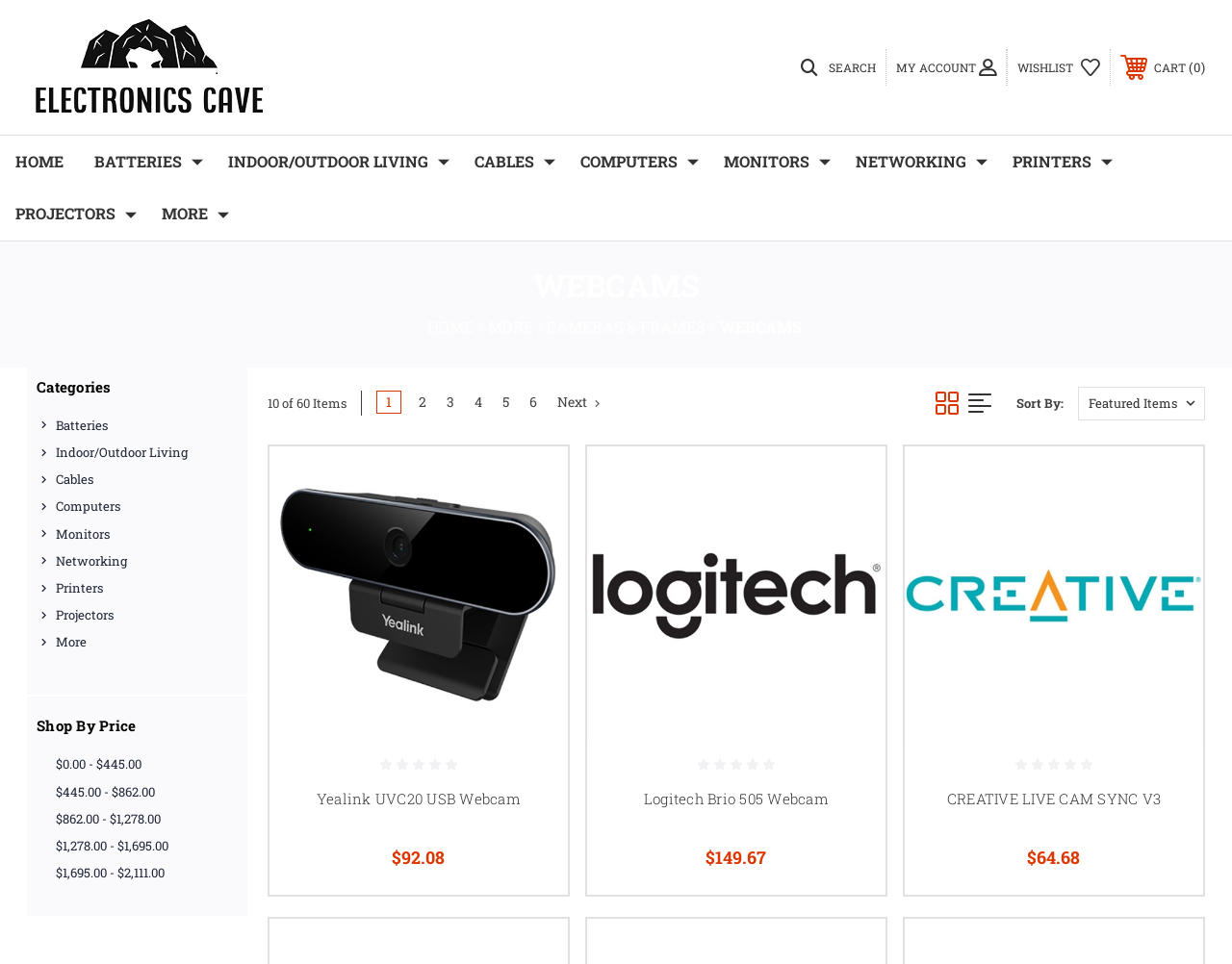What is the category of the Logitech Brio 505 Webcam? Please answer the question using a single word or phrase based on the image.

Webcams